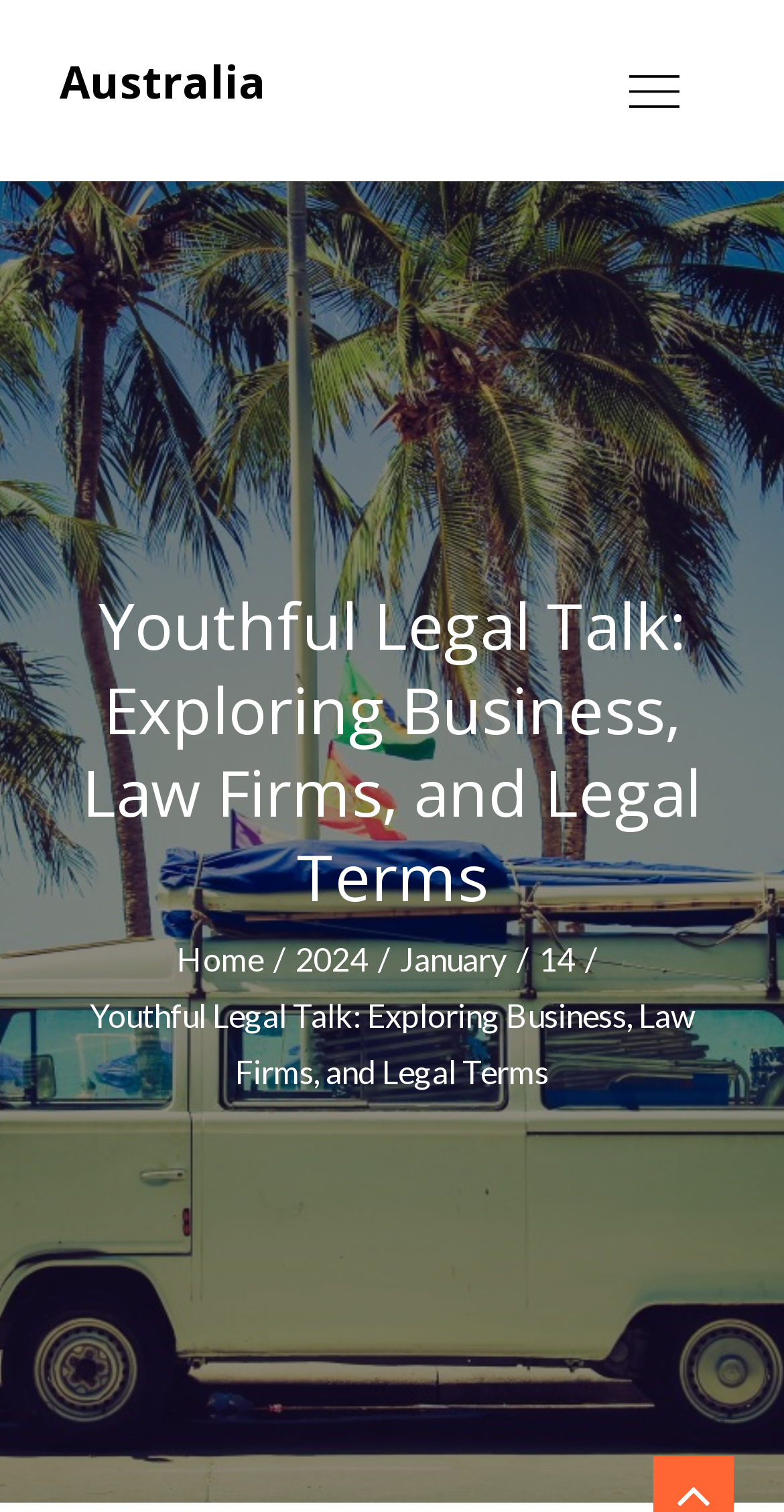Can you provide the bounding box coordinates for the element that should be clicked to implement the instruction: "visit the Home page"?

[0.226, 0.622, 0.336, 0.647]